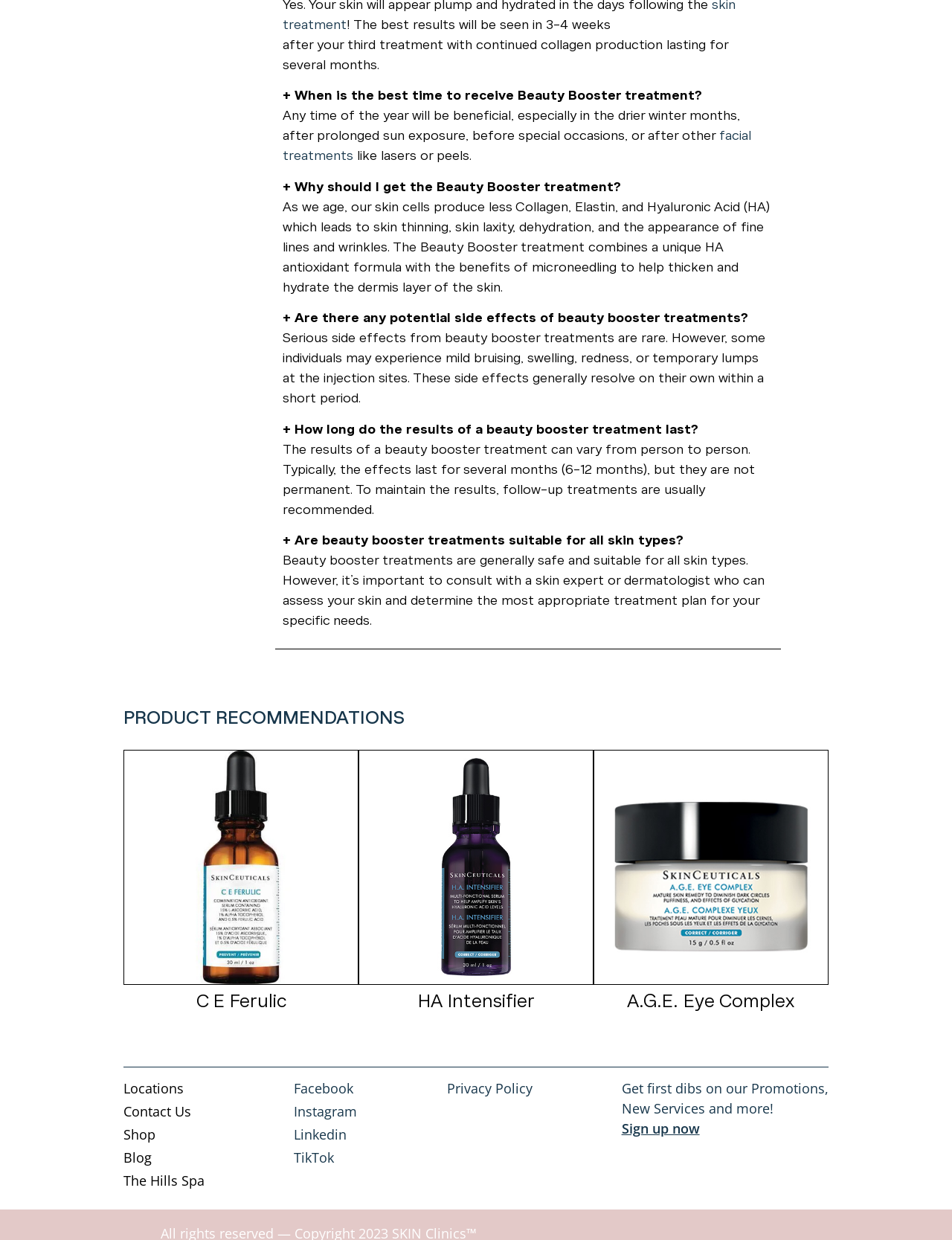Can you find the bounding box coordinates of the area I should click to execute the following instruction: "Sign up for promotions and new services"?

[0.653, 0.903, 0.735, 0.917]